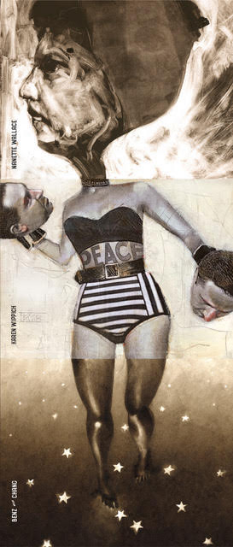Generate a comprehensive description of the image.

The artwork titled **"Exquisite Corpse"** by artists Nanette Wallace, Karen Wippich, Benz & Chang showcases a striking composition that blends surrealism and figurative elements. The central figure, depicted in a vintage-inspired swimsuit adorned with the word "PEACE," evokes a sense of both nostalgia and modernity. The mural's upper half features a ghostly visage, suggesting themes of identity and transformation, while the lower half transitions into an ethereal setting marked by star-like motifs. This piece invites viewers to reflect on the interplay between the past and present, as well as the complexities of human existence and consciousness. The collaborative nature of the artwork, inspired by the game Exquisite Corpse, emphasizes surprise and serendipity in artistic creation, ultimately leaving much to the viewer's interpretation.